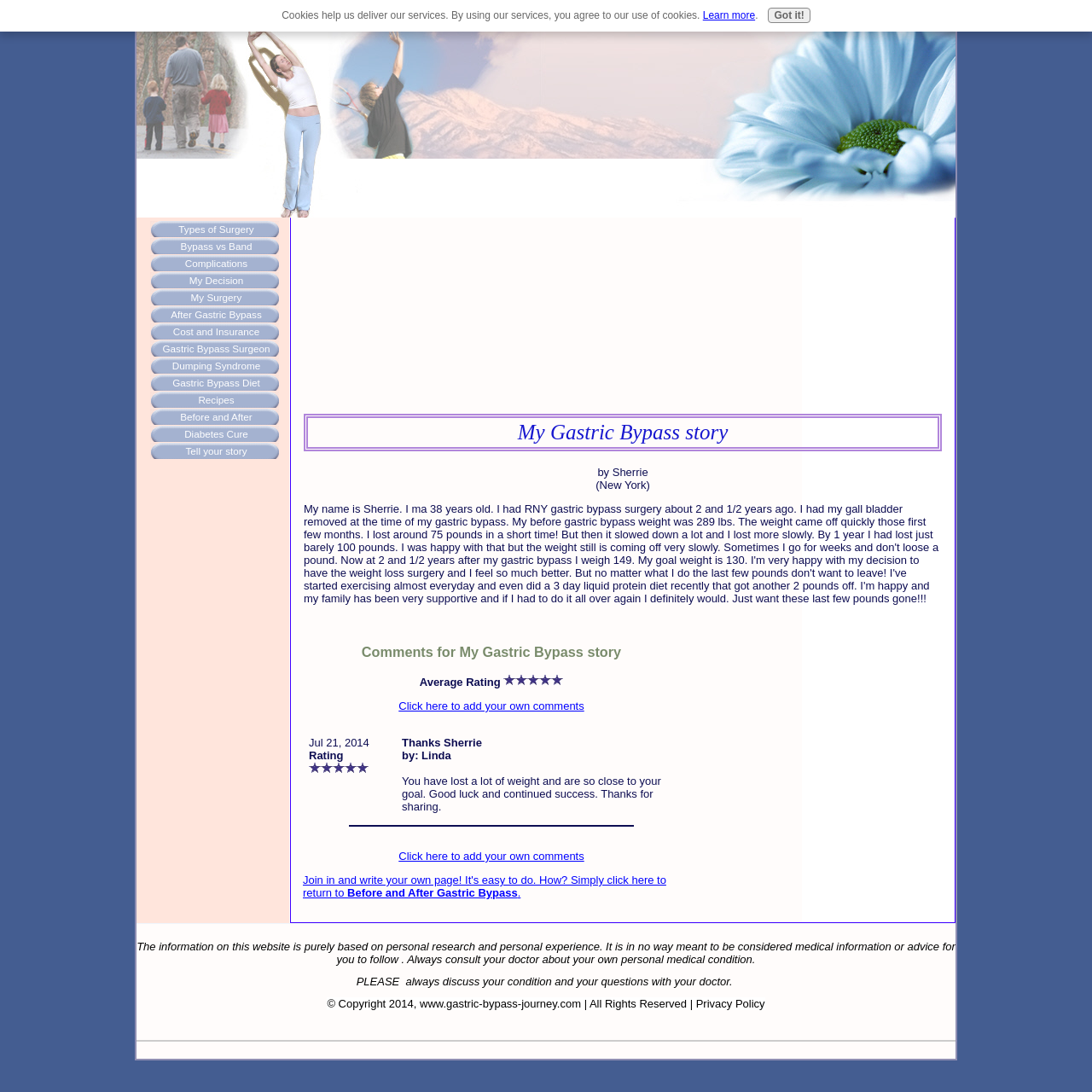How many stars are in the average rating?
From the details in the image, answer the question comprehensively.

The average rating is displayed as five star images in the layout table cell 'Comments for My Gastric Bypass story Average Rating star star star star star Click here to add your own comments'.